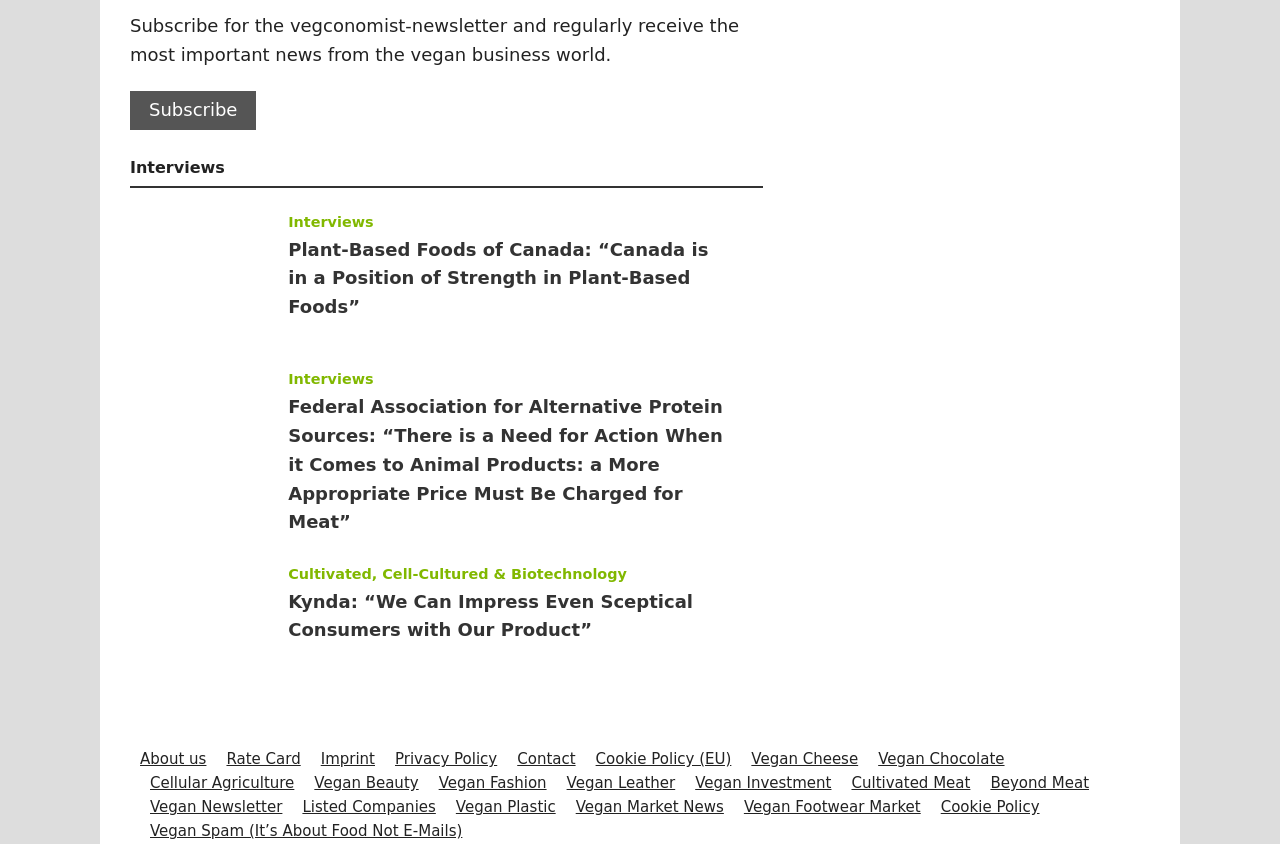Provide the bounding box coordinates of the area you need to click to execute the following instruction: "Read the interview with Leslie Ewing PBFA Canada".

[0.102, 0.245, 0.225, 0.4]